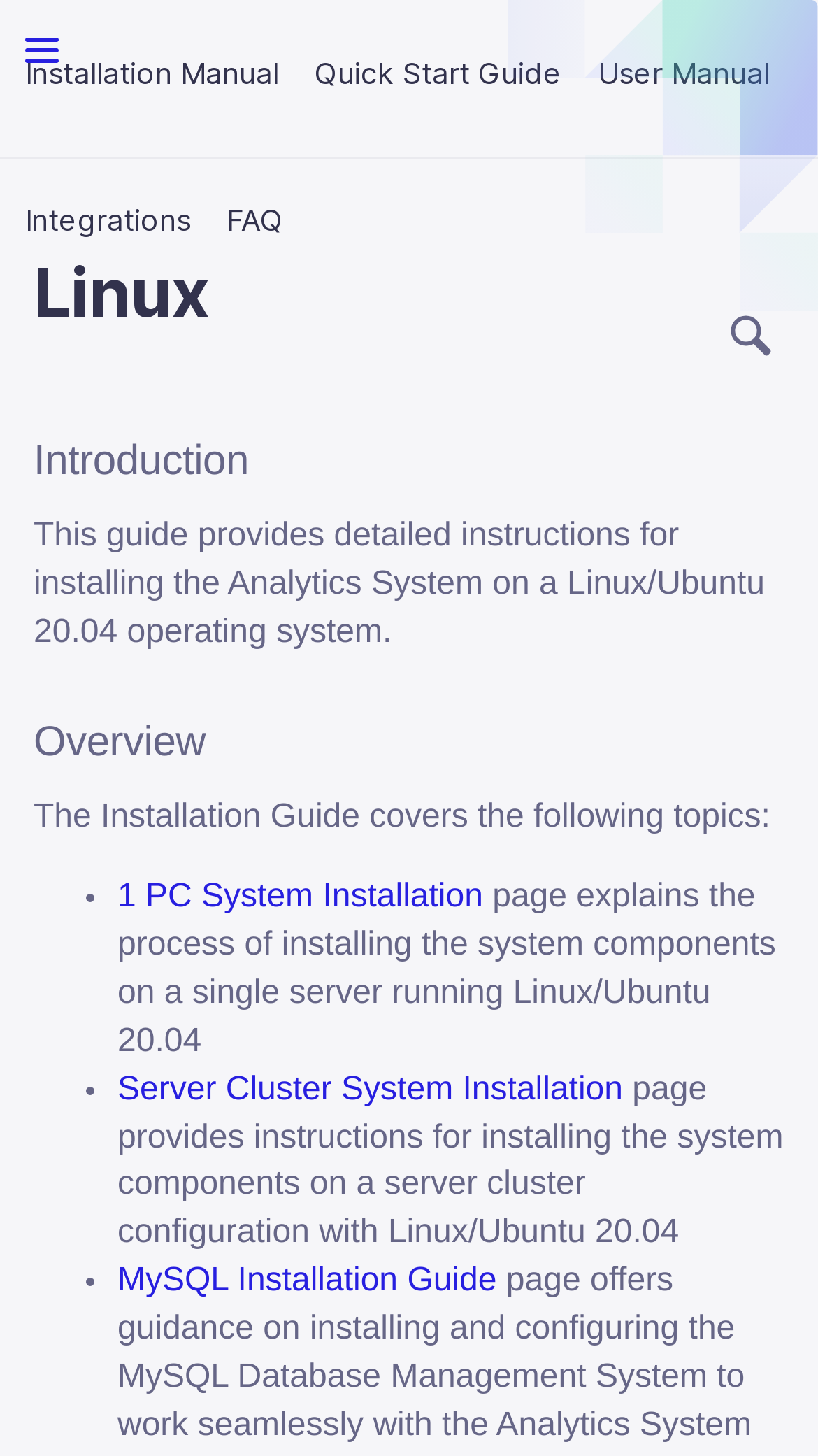How many system installation guides are provided for Linux?
Please elaborate on the answer to the question with detailed information.

I counted the number of links related to Linux system installation guides, which are '1 PC System Installation', 'Server Cluster System Installation', and 'MySQL Installation Guide', and found that there are three guides provided.